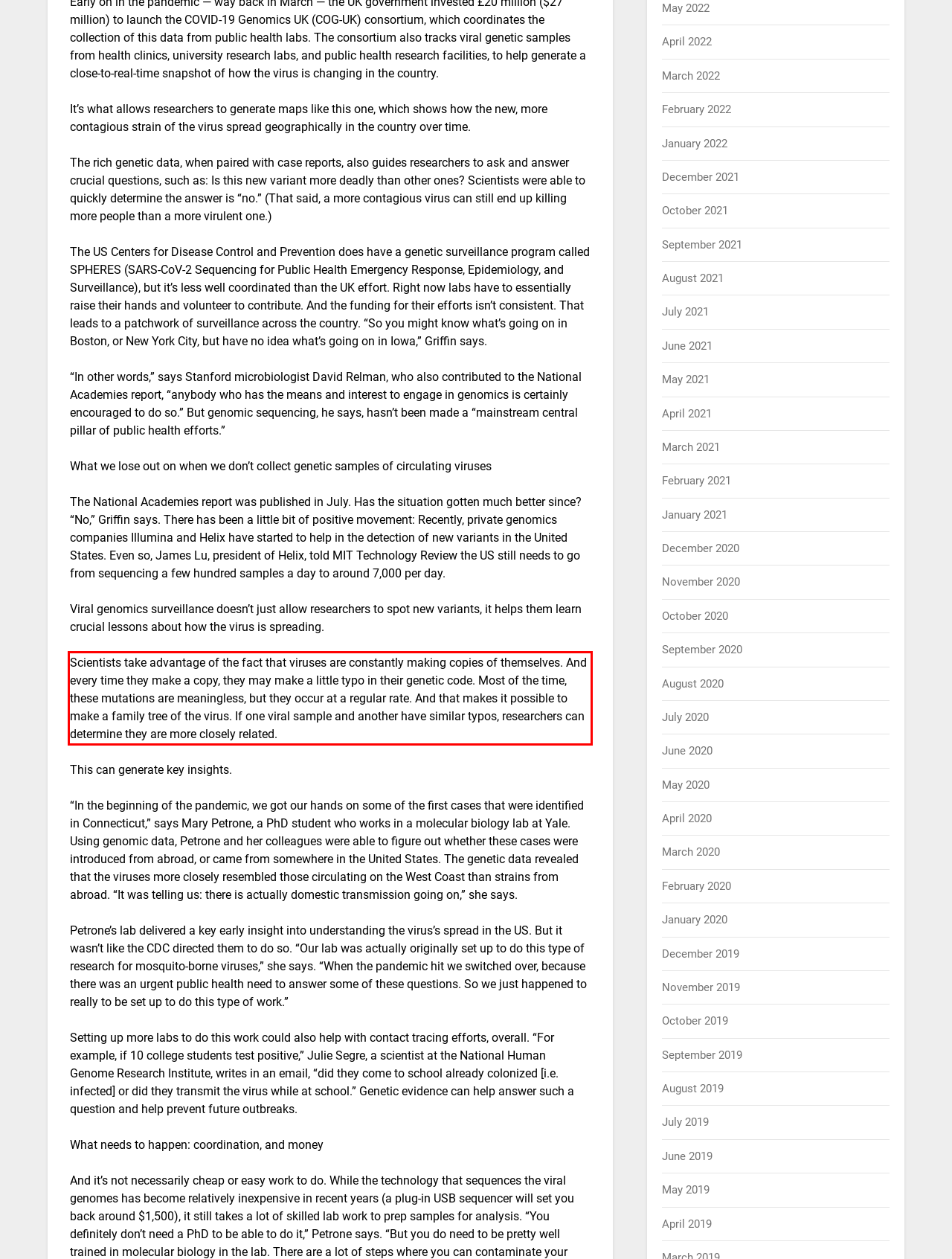Using the provided screenshot of a webpage, recognize and generate the text found within the red rectangle bounding box.

Scientists take advantage of the fact that viruses are constantly making copies of themselves. And every time they make a copy, they may make a little typo in their genetic code. Most of the time, these mutations are meaningless, but they occur at a regular rate. And that makes it possible to make a family tree of the virus. If one viral sample and another have similar typos, researchers can determine they are more closely related.